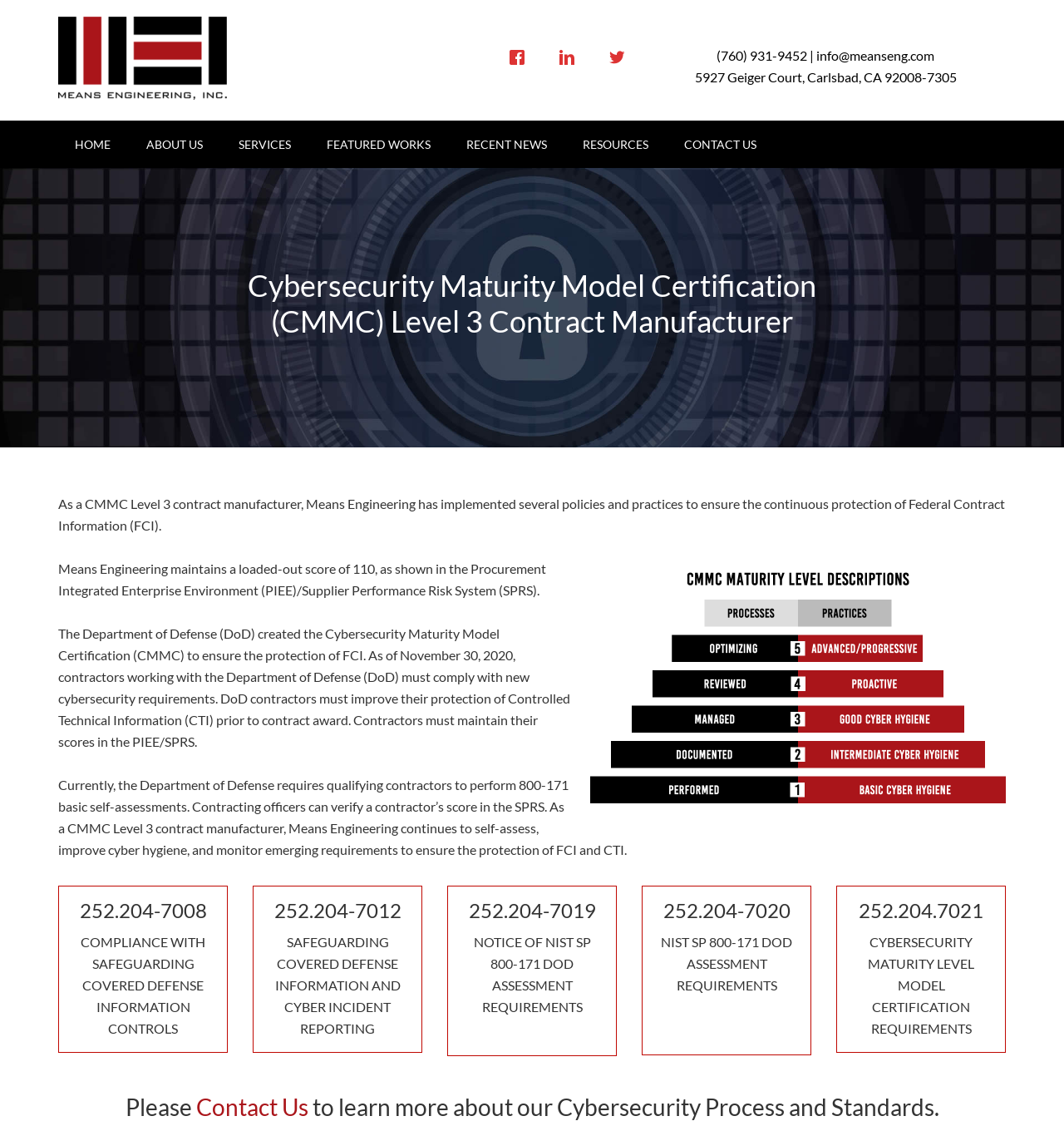What is Means Engineering's CMMC level?
From the details in the image, answer the question comprehensively.

Based on the webpage content, Means Engineering is CMMC Level 3 compliant, which means they have implemented policies and practices to ensure the continuous protection of Federal Contract Information (FCI).